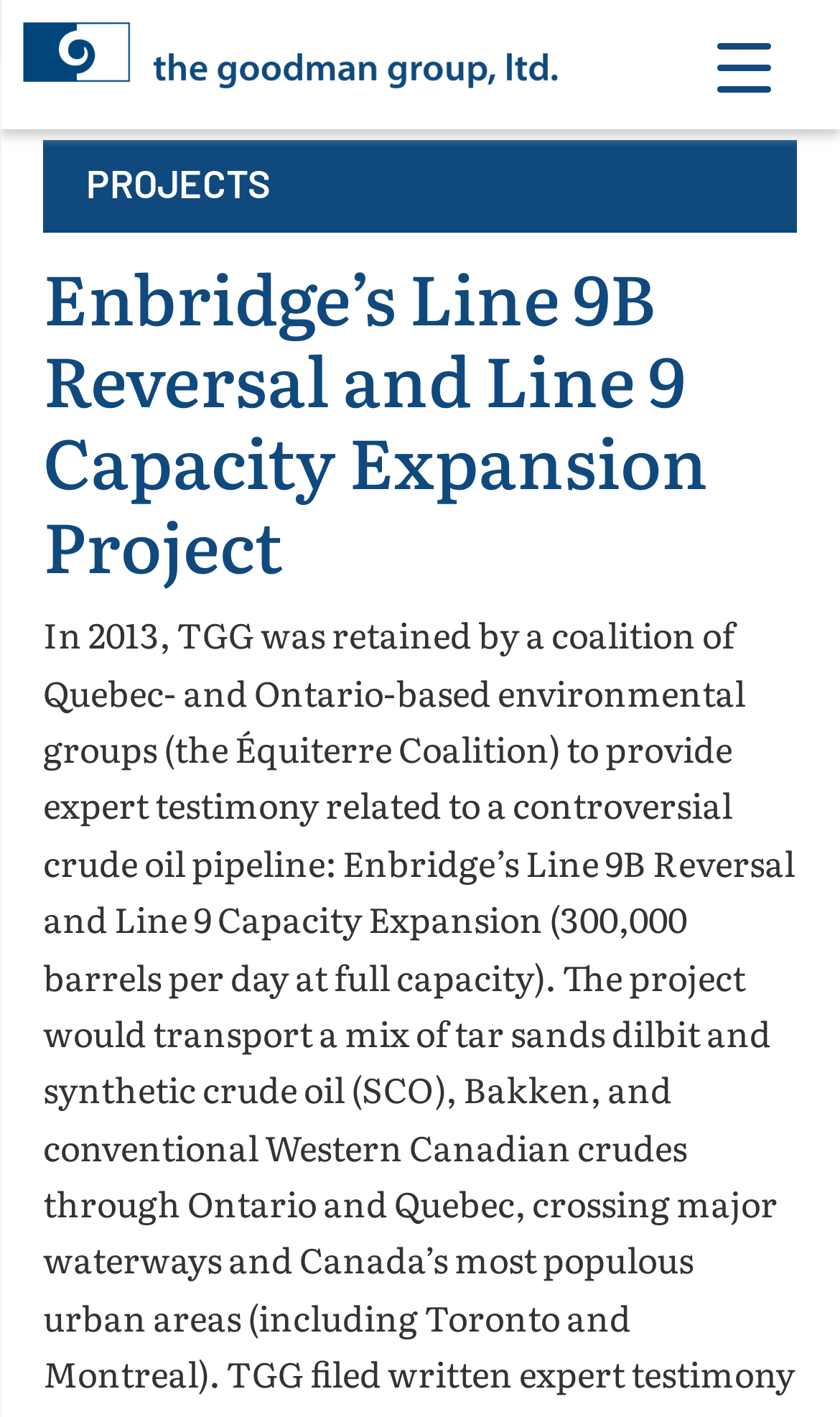Please give a concise answer to this question using a single word or phrase: 
What is the category of the project listed?

PROJECTS